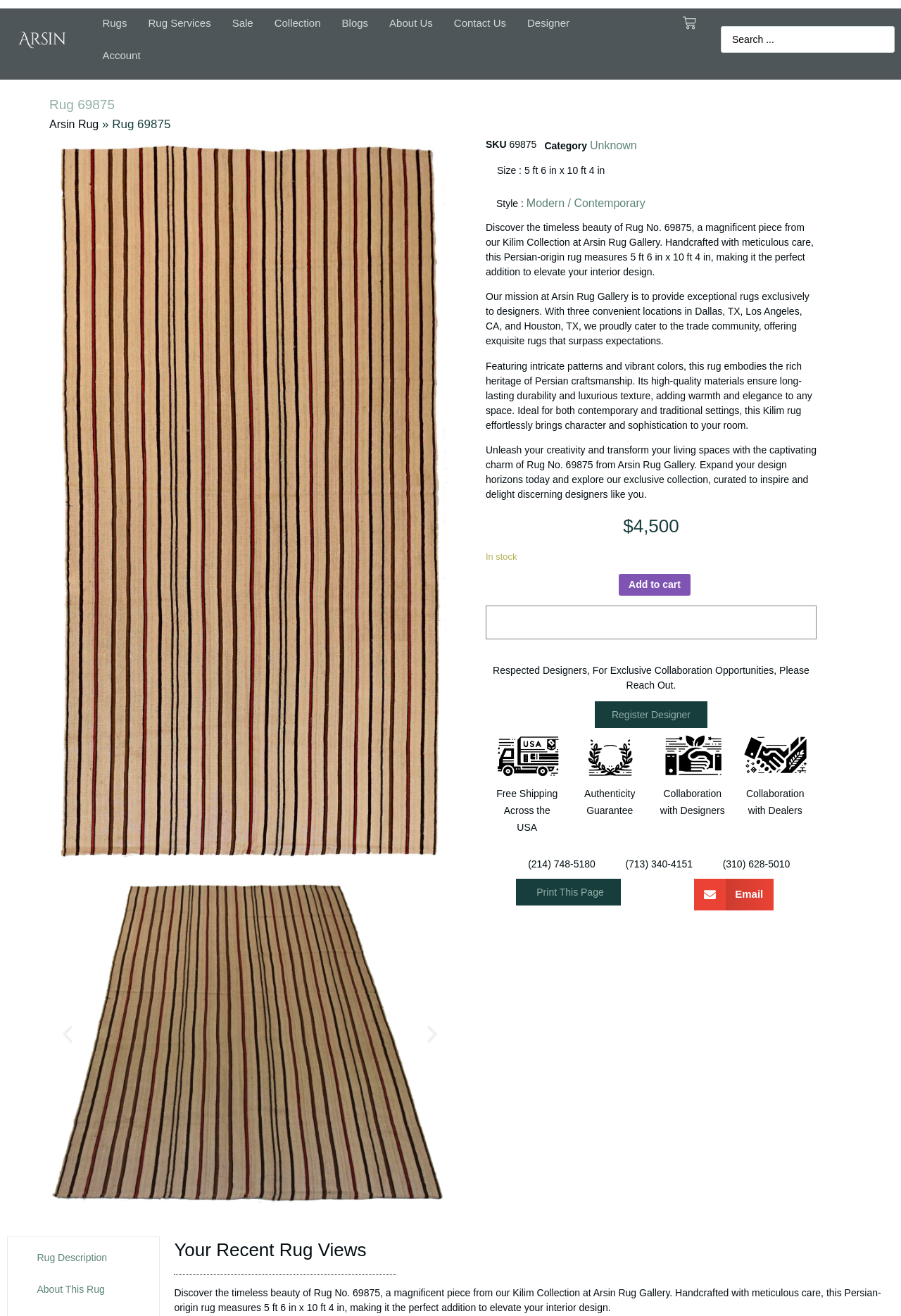Can you specify the bounding box coordinates of the area that needs to be clicked to fulfill the following instruction: "Contact us"?

[0.492, 0.005, 0.573, 0.03]